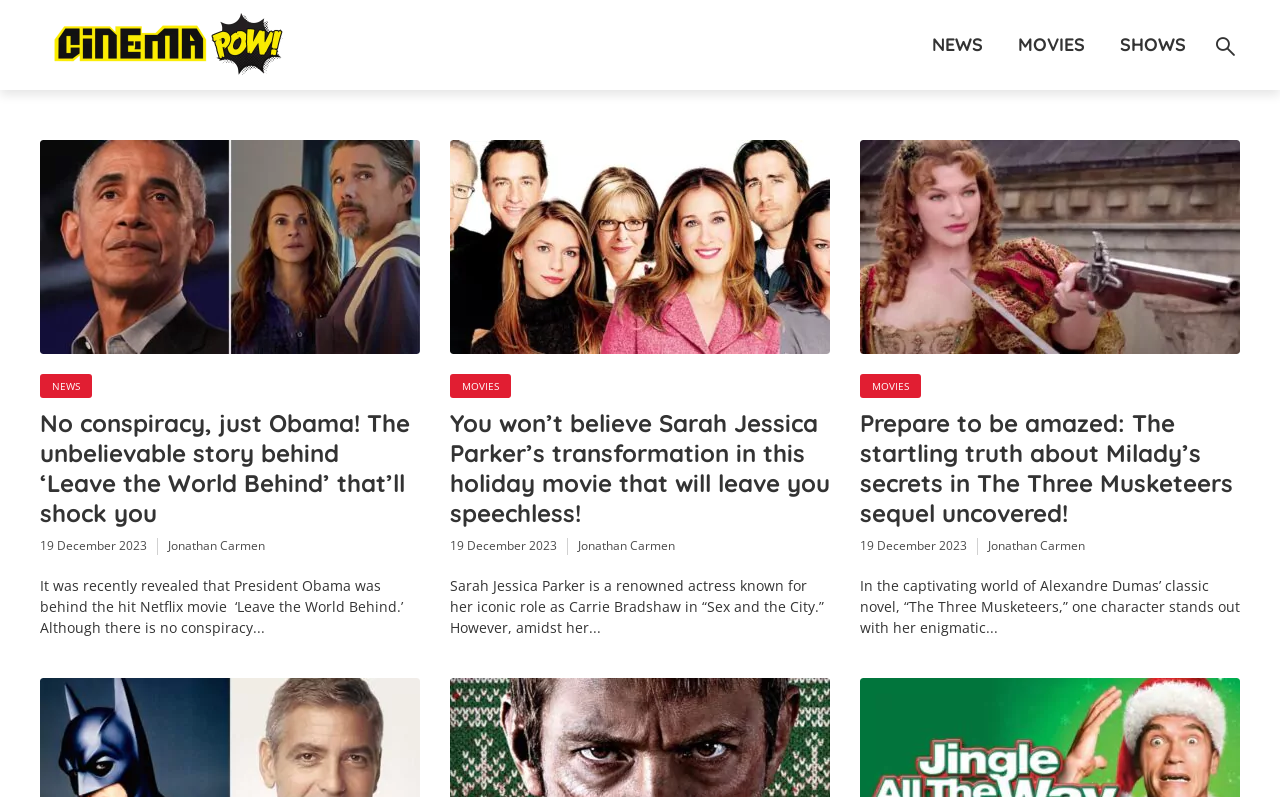Answer with a single word or phrase: 
How many links are in the navigation menu?

3